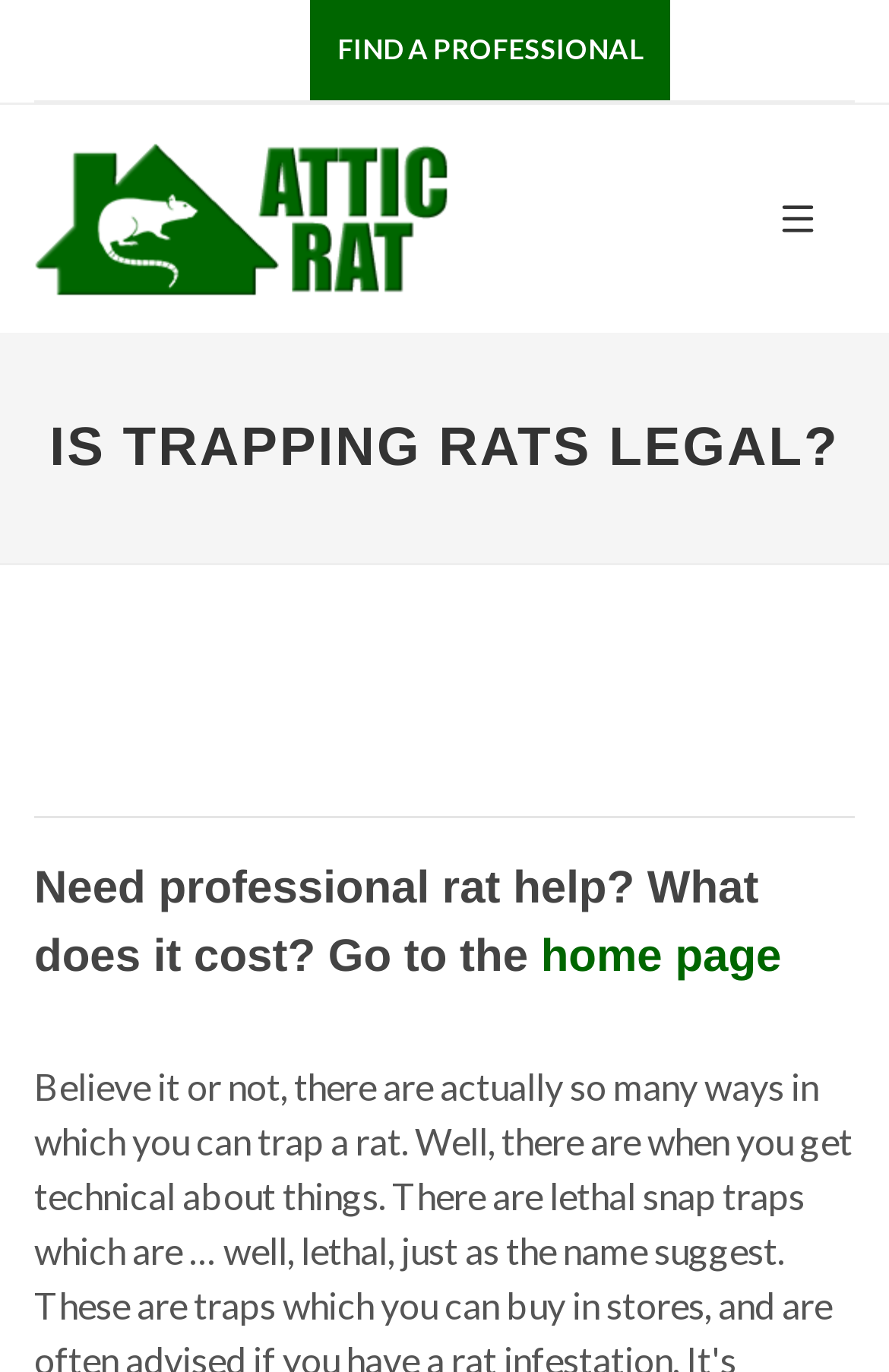Provide the bounding box coordinates in the format (top-left x, top-left y, bottom-right x, bottom-right y). All values are floating point numbers between 0 and 1. Determine the bounding box coordinate of the UI element described as: Find a Professional

[0.349, 0.0, 0.754, 0.073]